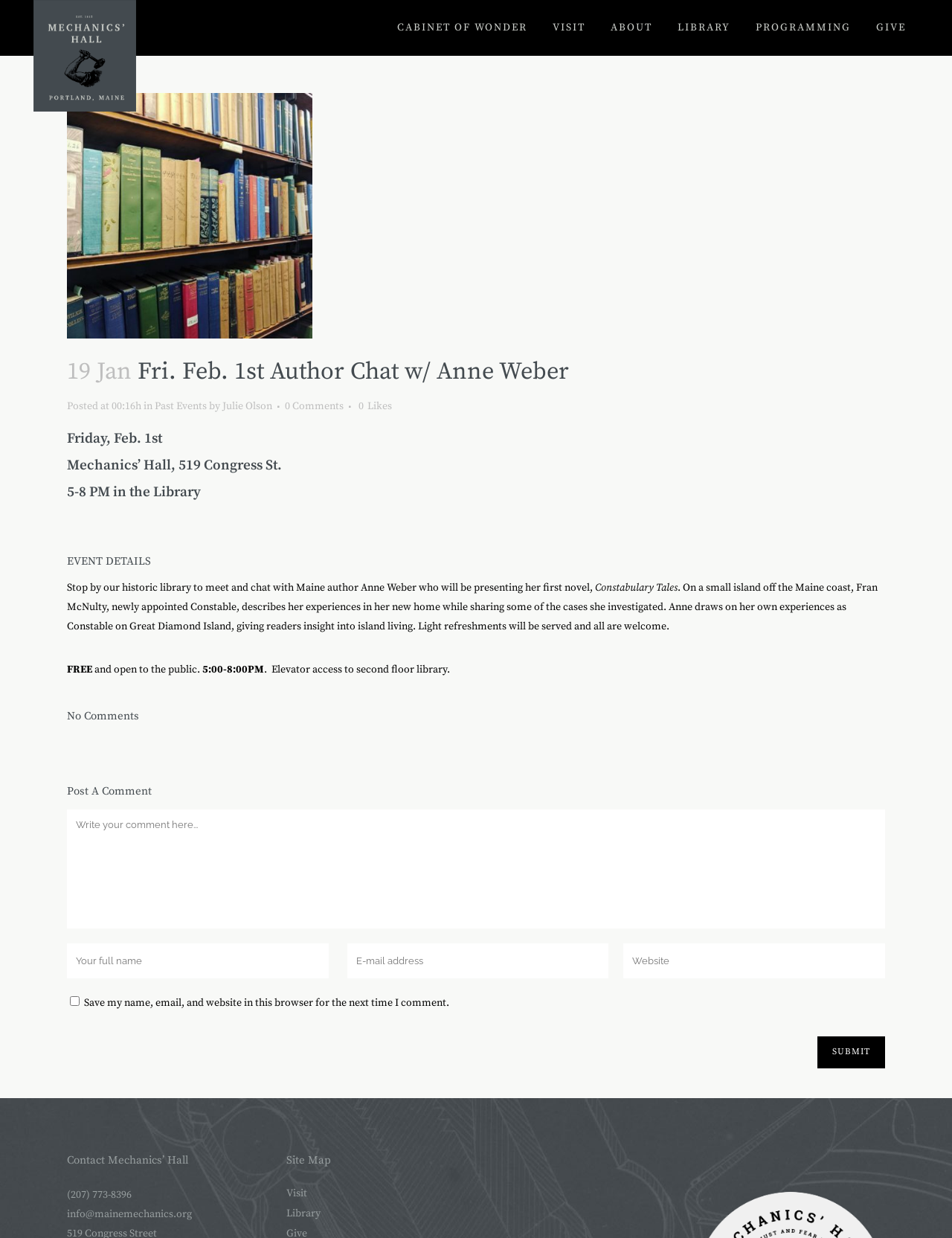Please give a short response to the question using one word or a phrase:
What time does the event on Friday, Feb. 1st start?

5:00-8:00PM